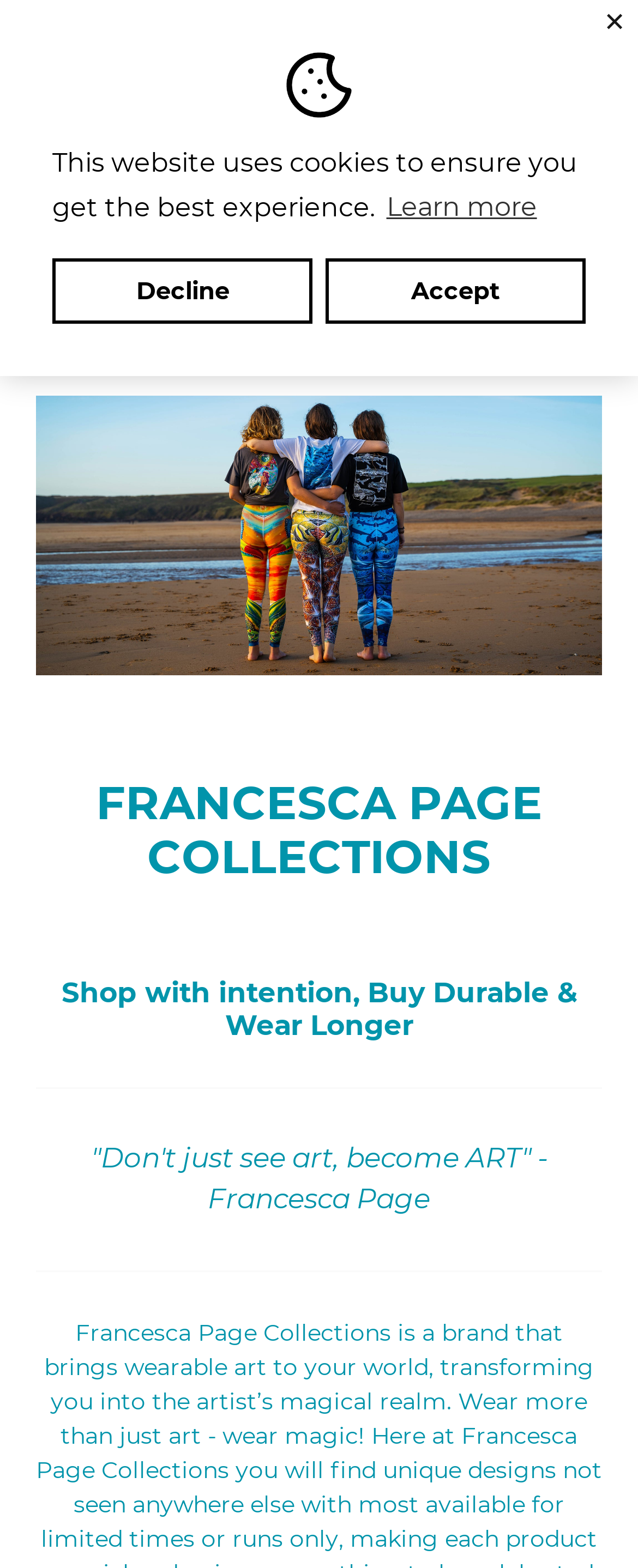Determine the bounding box coordinates for the area that needs to be clicked to fulfill this task: "Log in to your account". The coordinates must be given as four float numbers between 0 and 1, i.e., [left, top, right, bottom].

[0.644, 0.076, 0.751, 0.121]